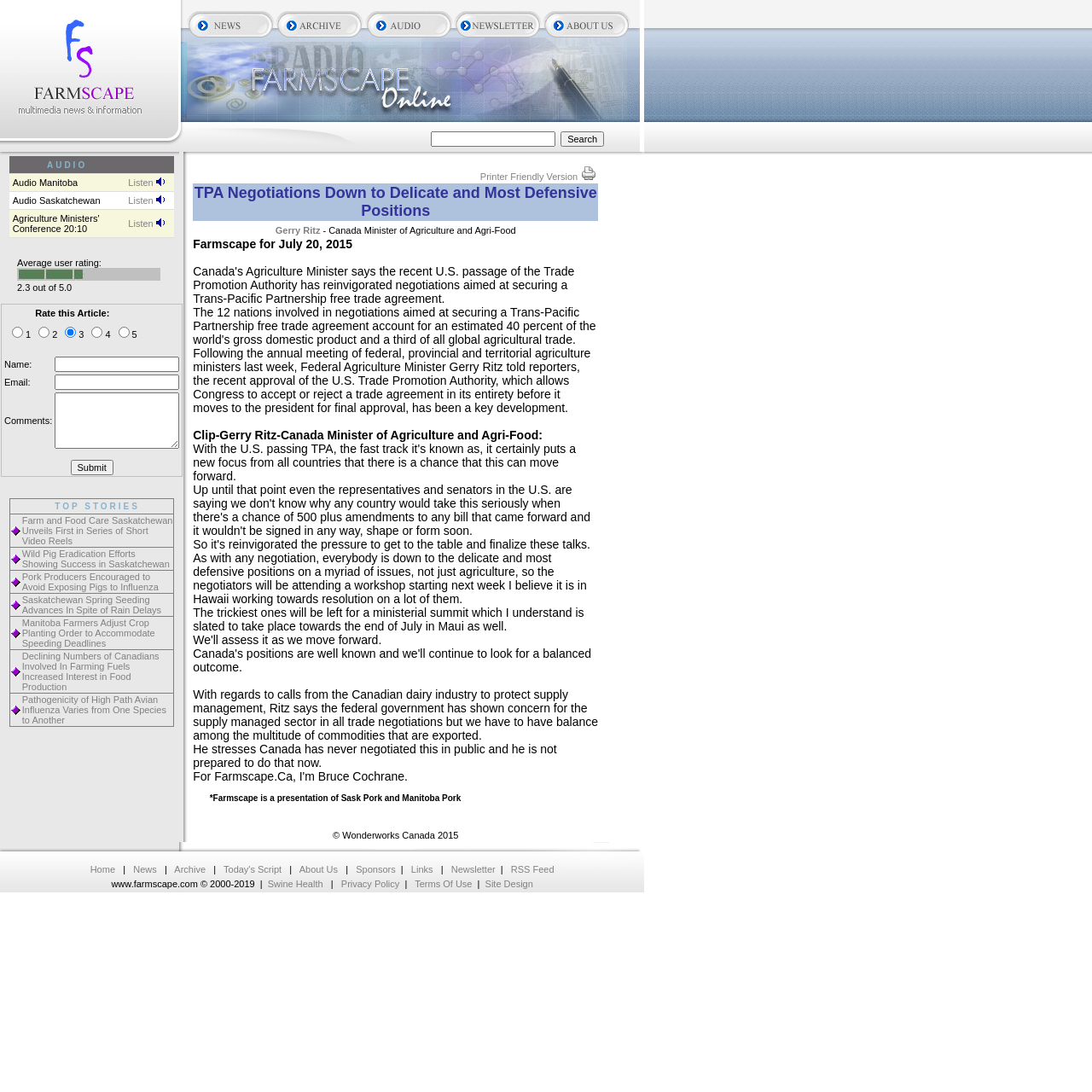What is the topic of the audio clip 'Agriculture Ministers' Conference 20:10'?
Examine the image and give a concise answer in one word or a short phrase.

Agriculture